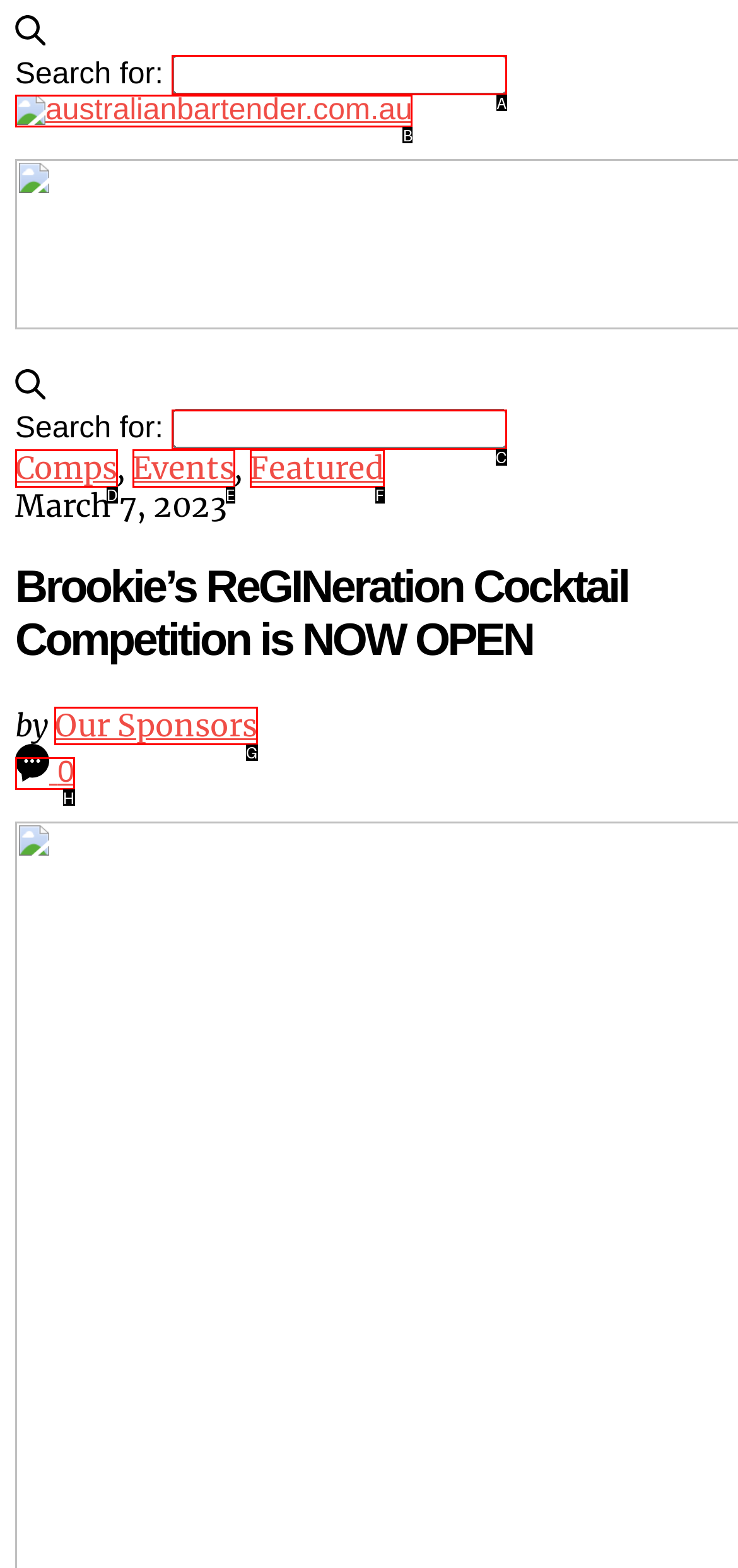Determine the right option to click to perform this task: read Our Sponsors
Answer with the correct letter from the given choices directly.

G